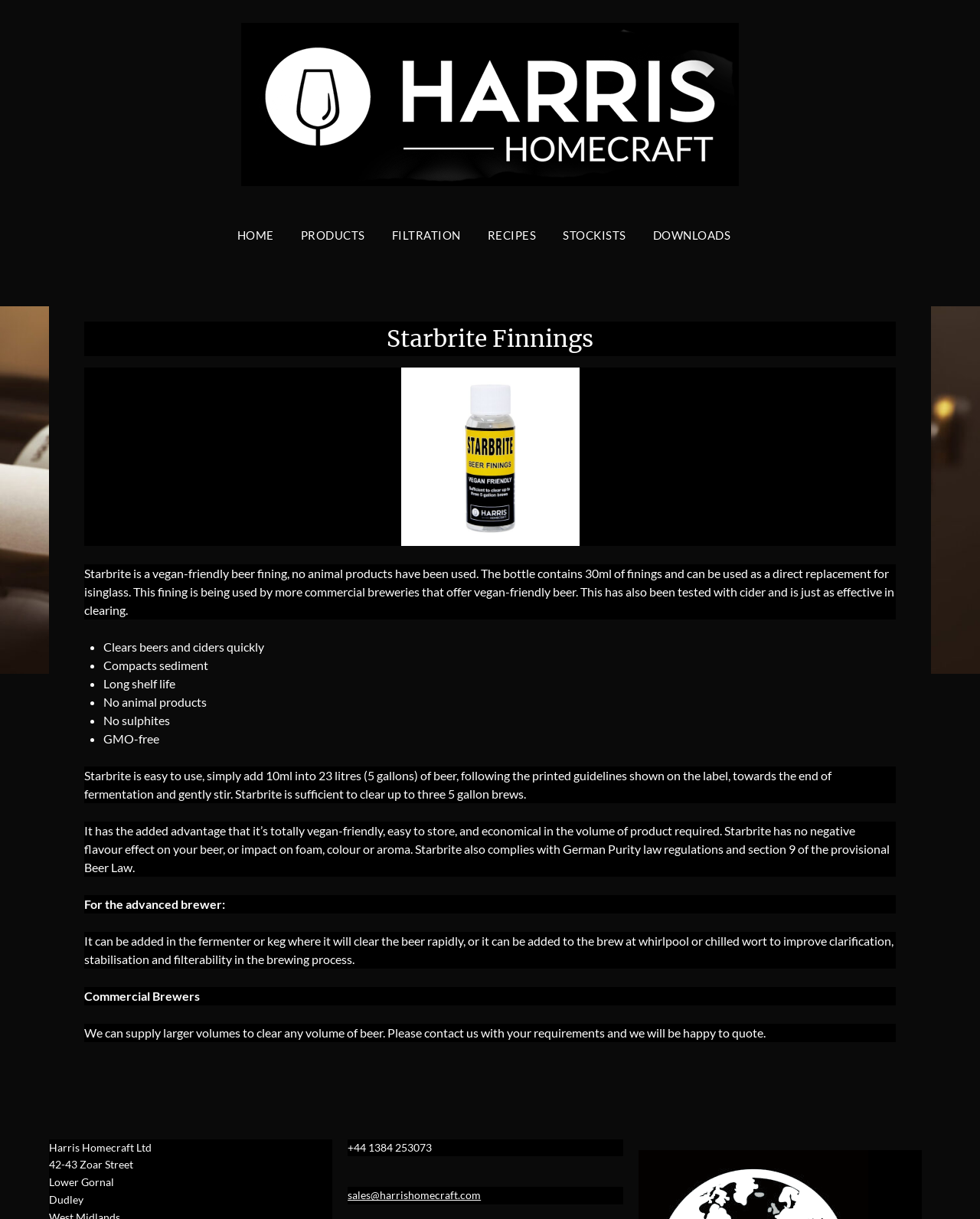What is the advantage of using Starbrite for commercial brewers? Observe the screenshot and provide a one-word or short phrase answer.

Can supply larger volumes